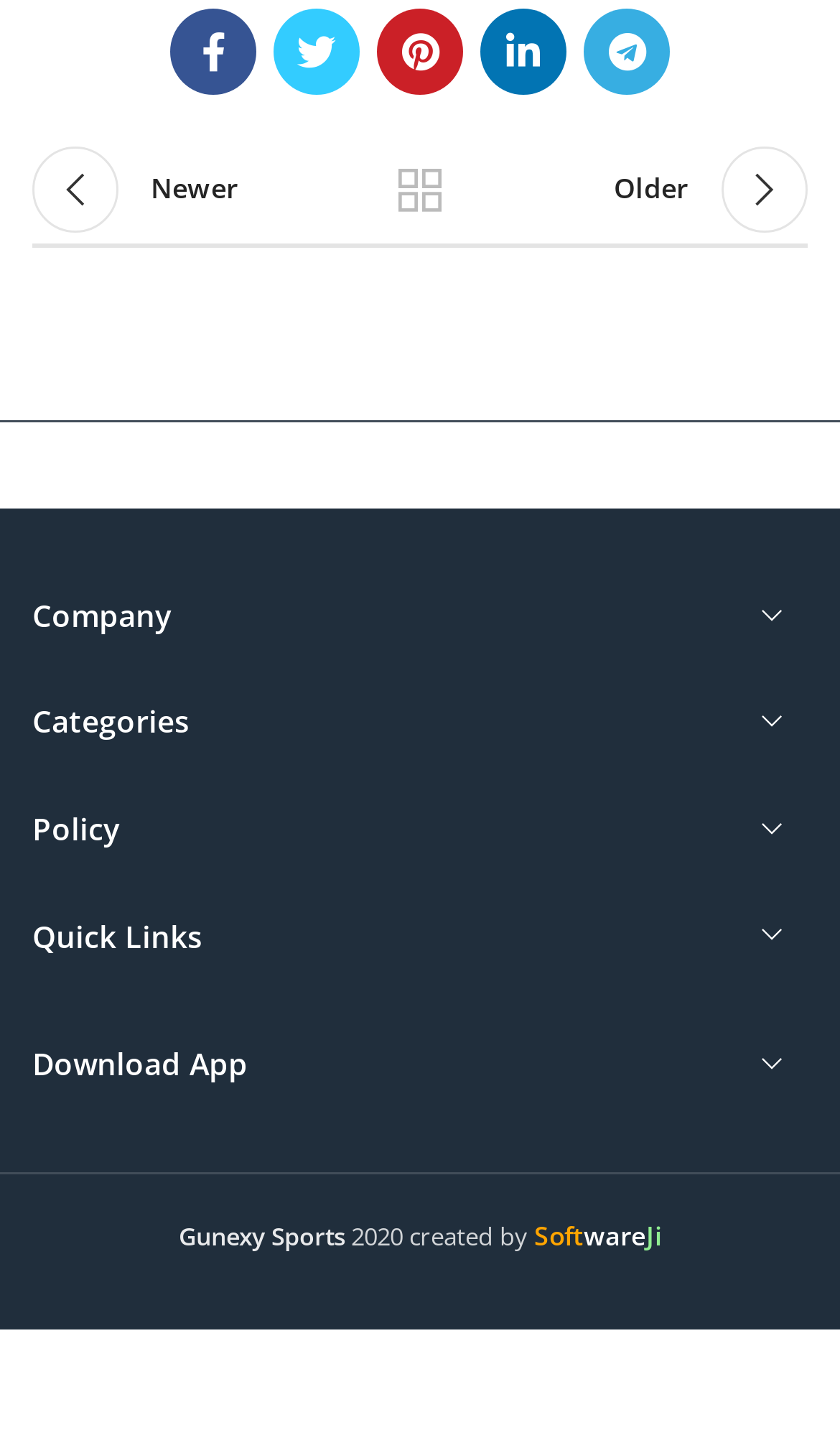Please identify the bounding box coordinates of where to click in order to follow the instruction: "Go to next page".

[0.038, 0.093, 0.454, 0.168]